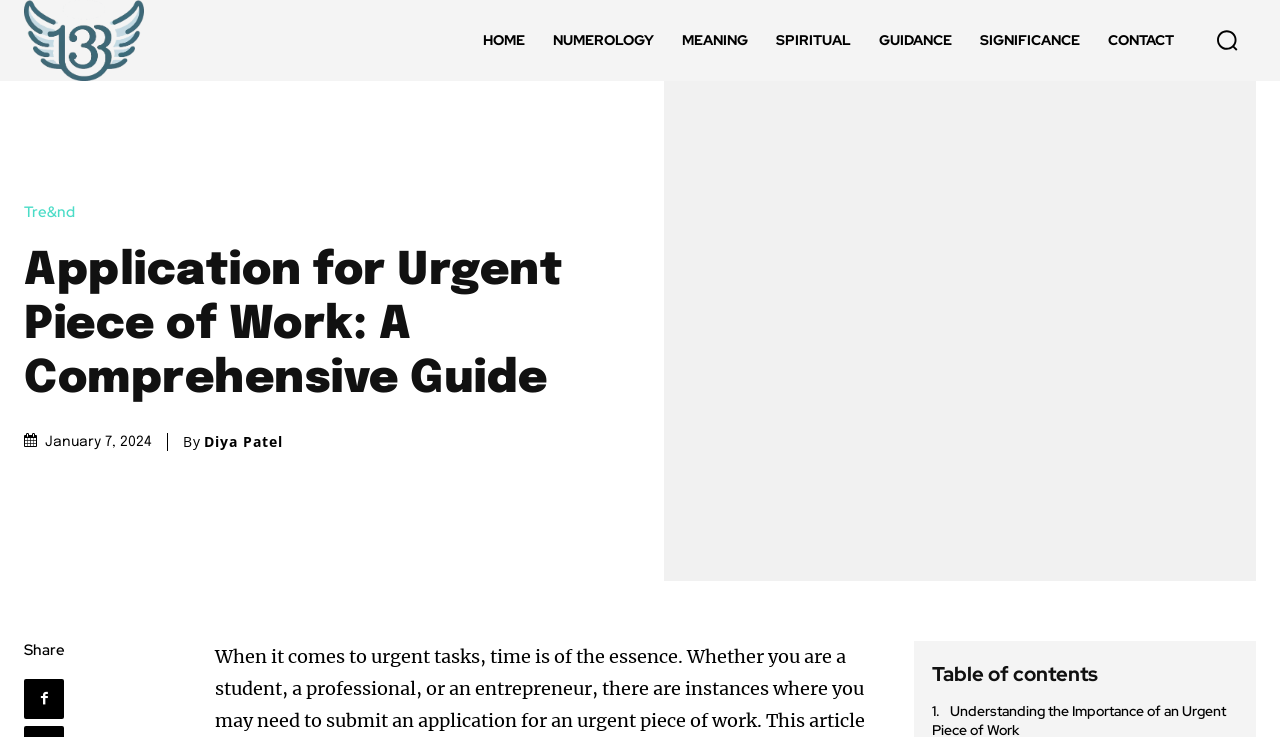Please identify the bounding box coordinates of the element I should click to complete this instruction: 'Click the logo'. The coordinates should be given as four float numbers between 0 and 1, like this: [left, top, right, bottom].

[0.019, 0.0, 0.112, 0.109]